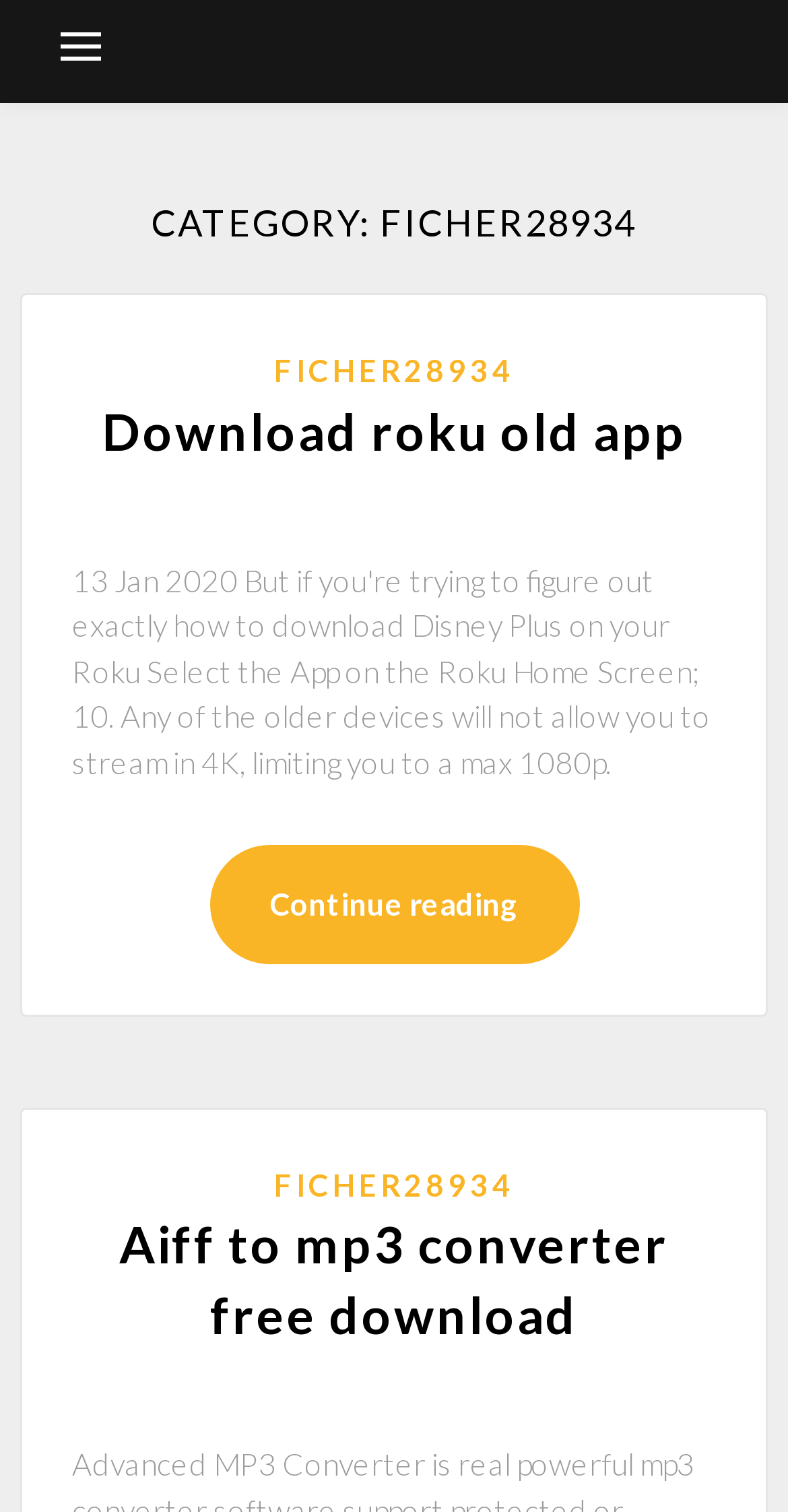How many links are there in the article?
Using the information from the image, give a concise answer in one word or a short phrase.

4